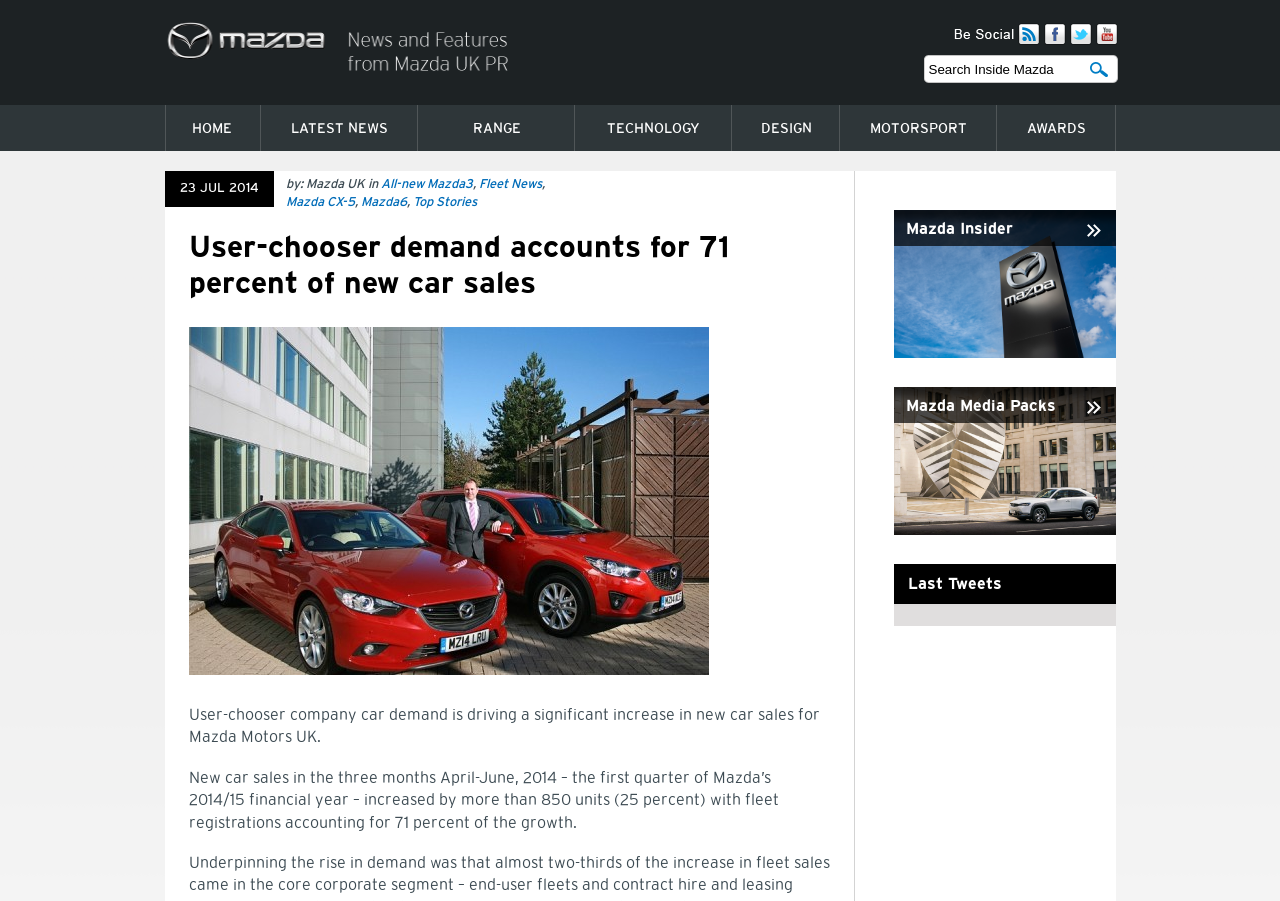Find the bounding box coordinates for the HTML element described in this sentence: "Accept all". Provide the coordinates as four float numbers between 0 and 1, in the format [left, top, right, bottom].

None